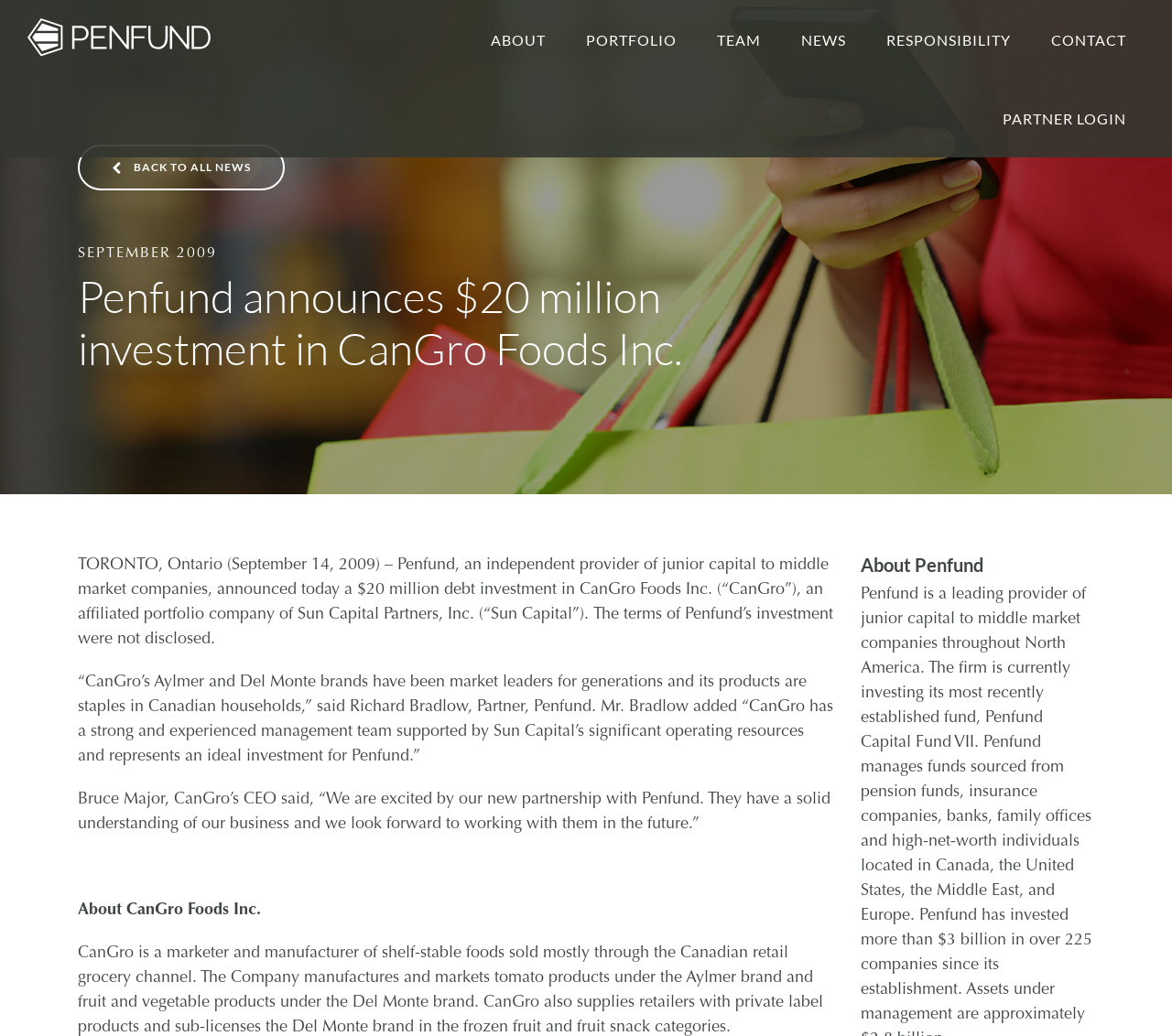Please identify the bounding box coordinates of the clickable region that I should interact with to perform the following instruction: "go to ABOUT page". The coordinates should be expressed as four float numbers between 0 and 1, i.e., [left, top, right, bottom].

[0.403, 0.0, 0.481, 0.076]